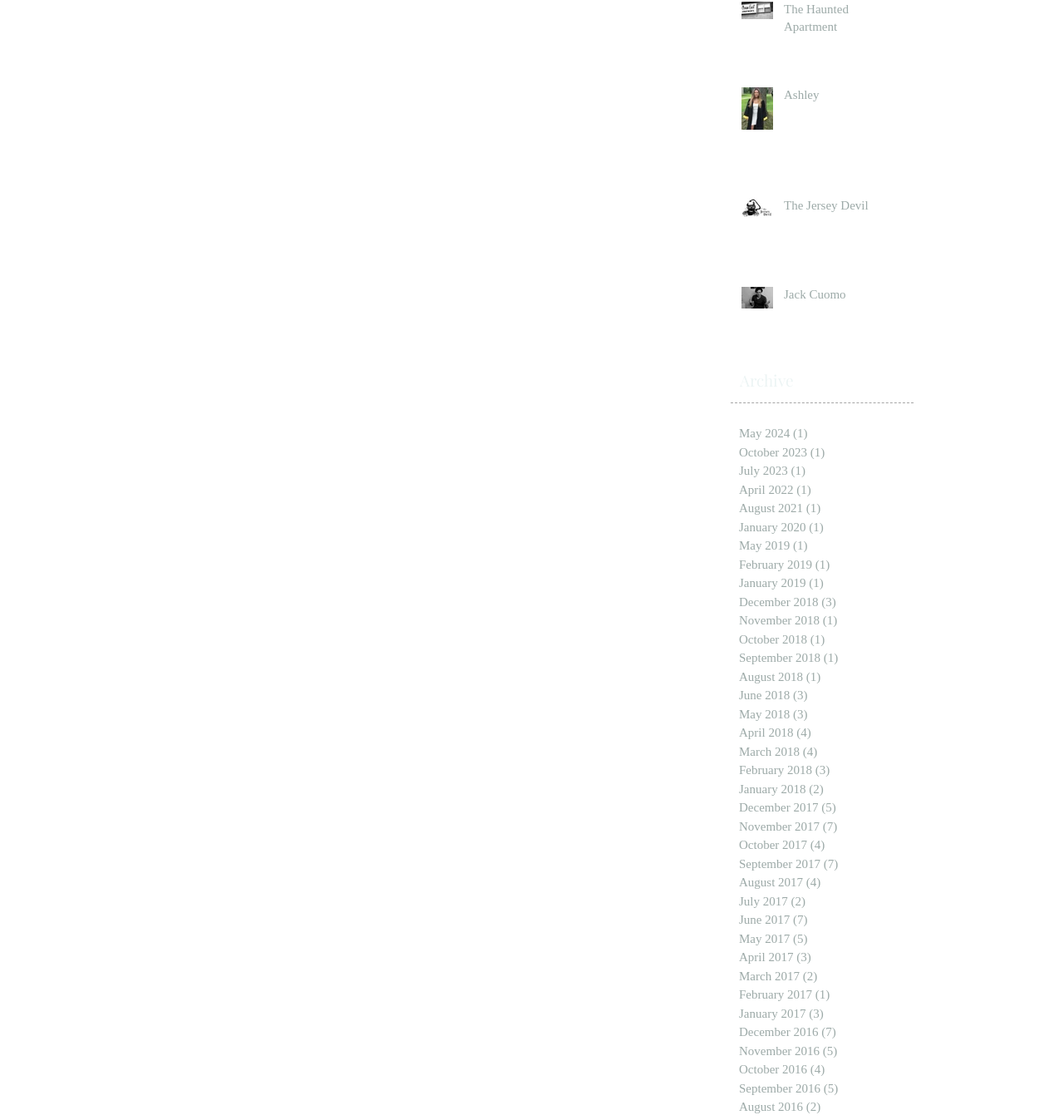Give a short answer using one word or phrase for the question:
What is the name of the first article?

The Haunted Apartment